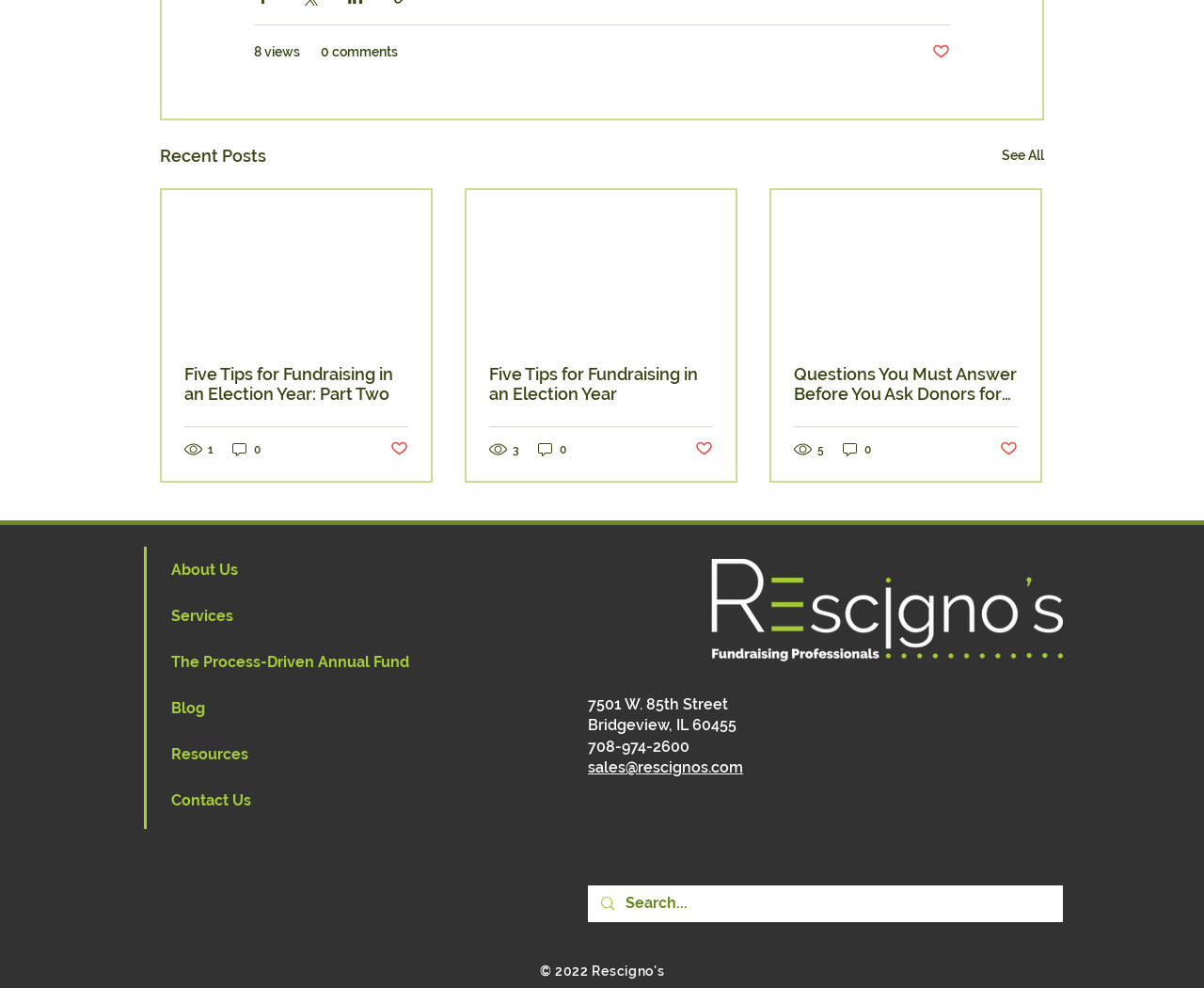Identify the bounding box coordinates of the section to be clicked to complete the task described by the following instruction: "Visit the 'About Us' page". The coordinates should be four float numbers between 0 and 1, formatted as [left, top, right, bottom].

[0.136, 0.553, 0.343, 0.6]